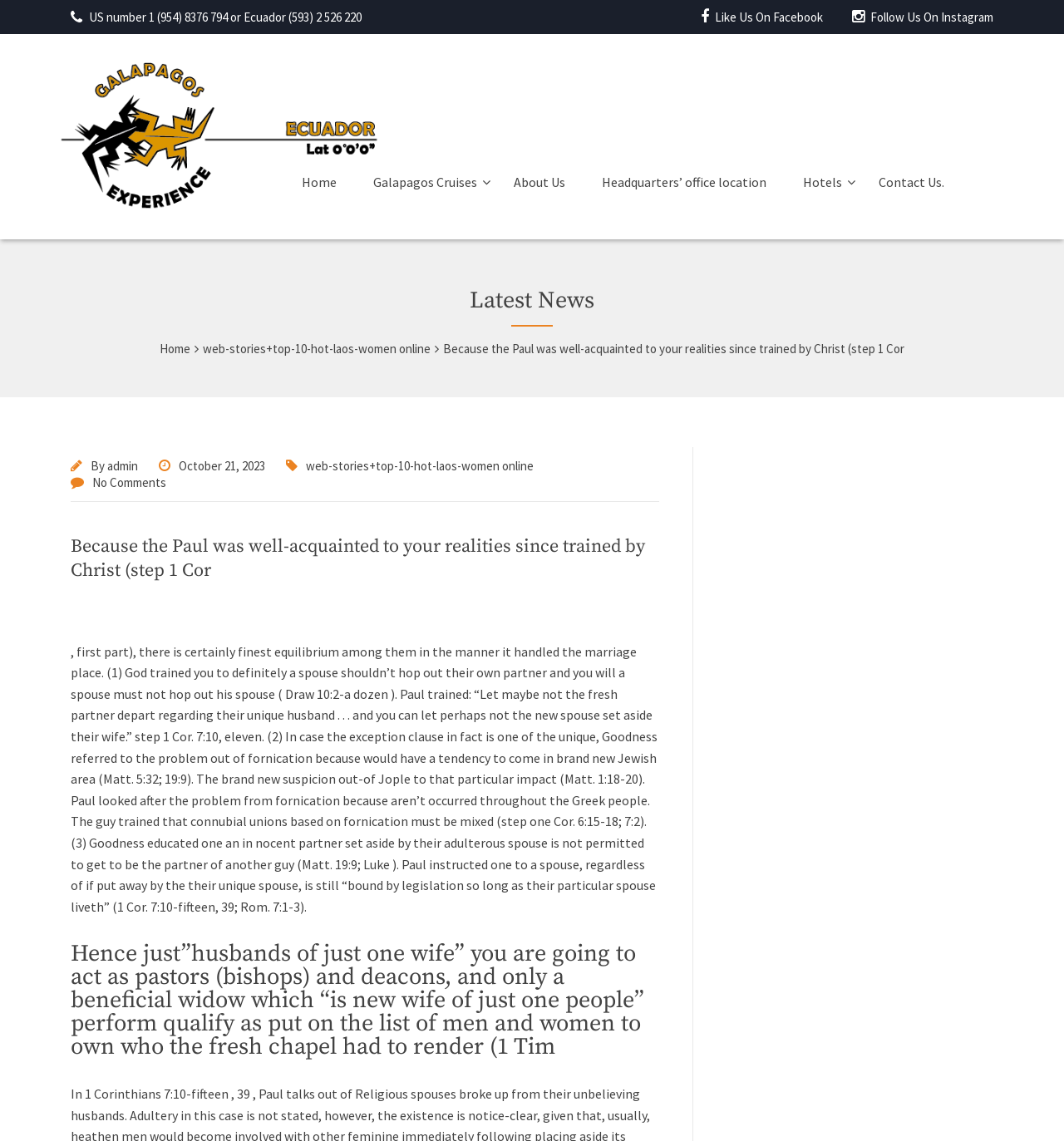What is the topic of the article?
Please answer the question with a single word or phrase, referencing the image.

Marriage